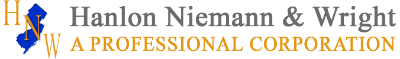Give a thorough caption for the picture.

The image features the logo and name of the law firm "Hanlon Niemann & Wright," which is presented in a professional and modern design. The firm emphasizes its New Jersey roots with an outline of the state in blue, symbolizing its commitment to local legal practices. The firm's name is rendered in a sophisticated font, with "Hanlon Niemann & Wright" in gray and "A PROFESSIONAL CORPORATION" in a striking orange, reflecting professionalism and approachability. This branding is aligned with their focus on providing legal services in New Jersey, underscoring their expertise in various areas of law, including guardianship and other fields.